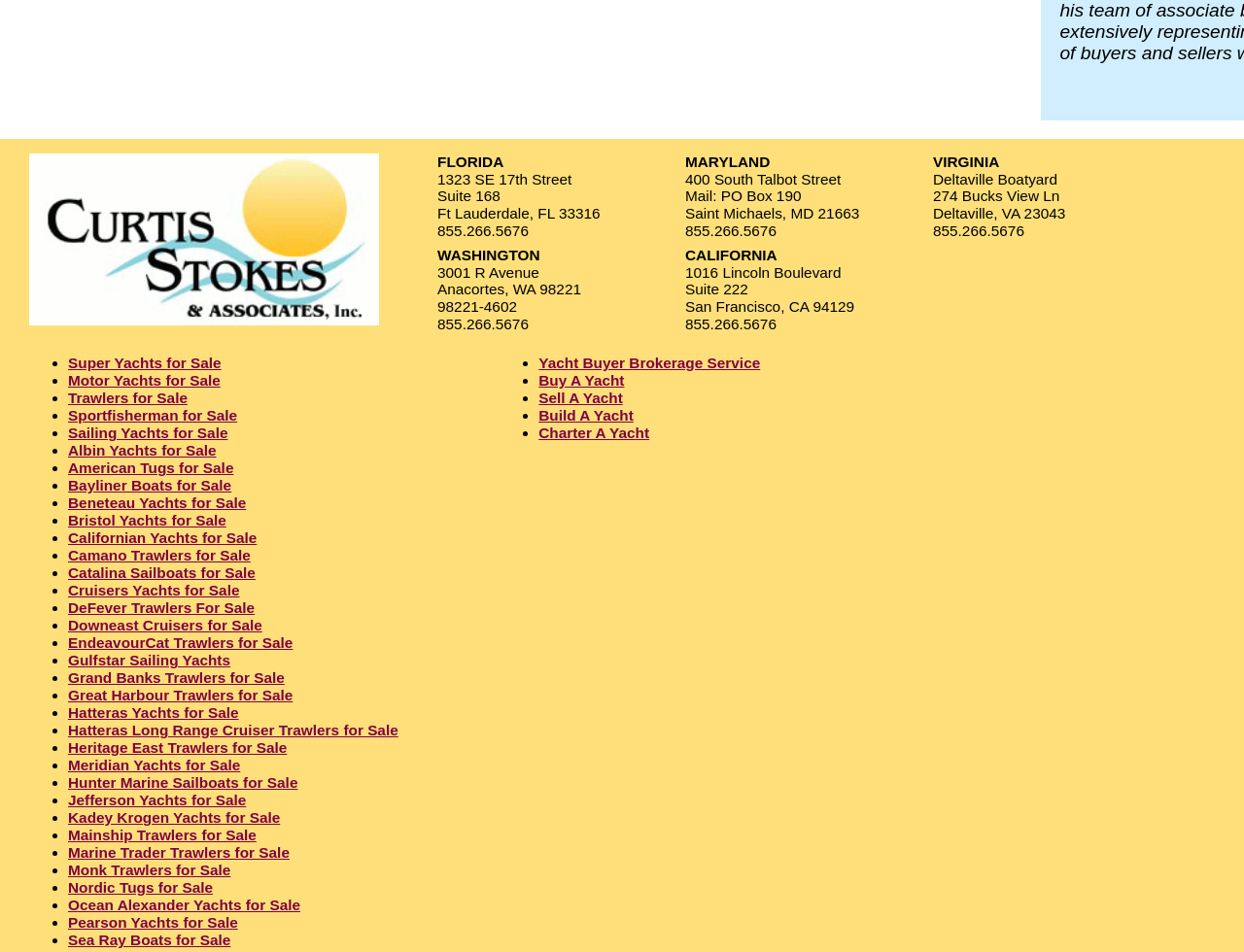Please provide the bounding box coordinates for the UI element as described: "Pearson Yachts for Sale". The coordinates must be four floats between 0 and 1, represented as [left, top, right, bottom].

[0.055, 0.961, 0.191, 0.978]